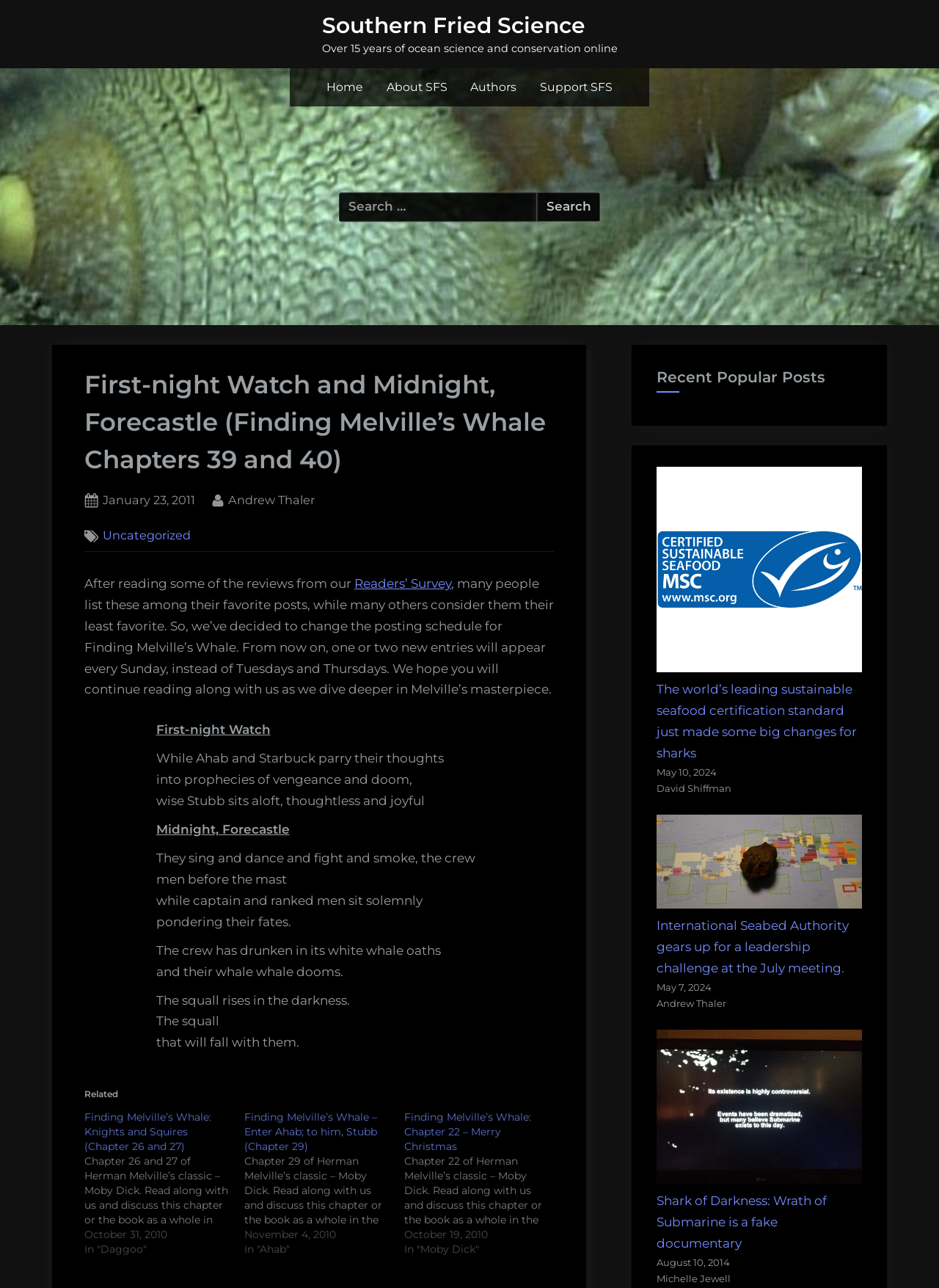Identify and generate the primary title of the webpage.

First-night Watch and Midnight, Forecastle (Finding Melville’s Whale Chapters 39 and 40)